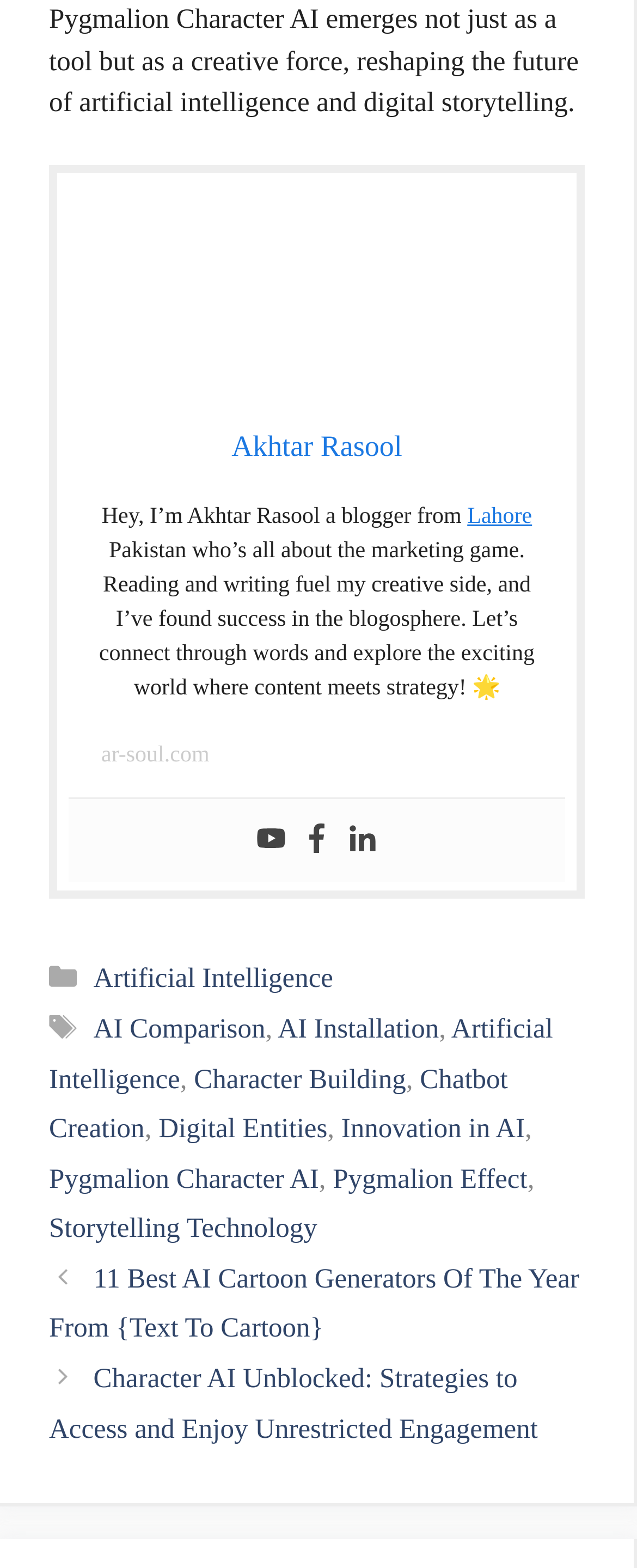Give a one-word or one-phrase response to the question:
What is the blogger's location?

Lahore, Pakistan